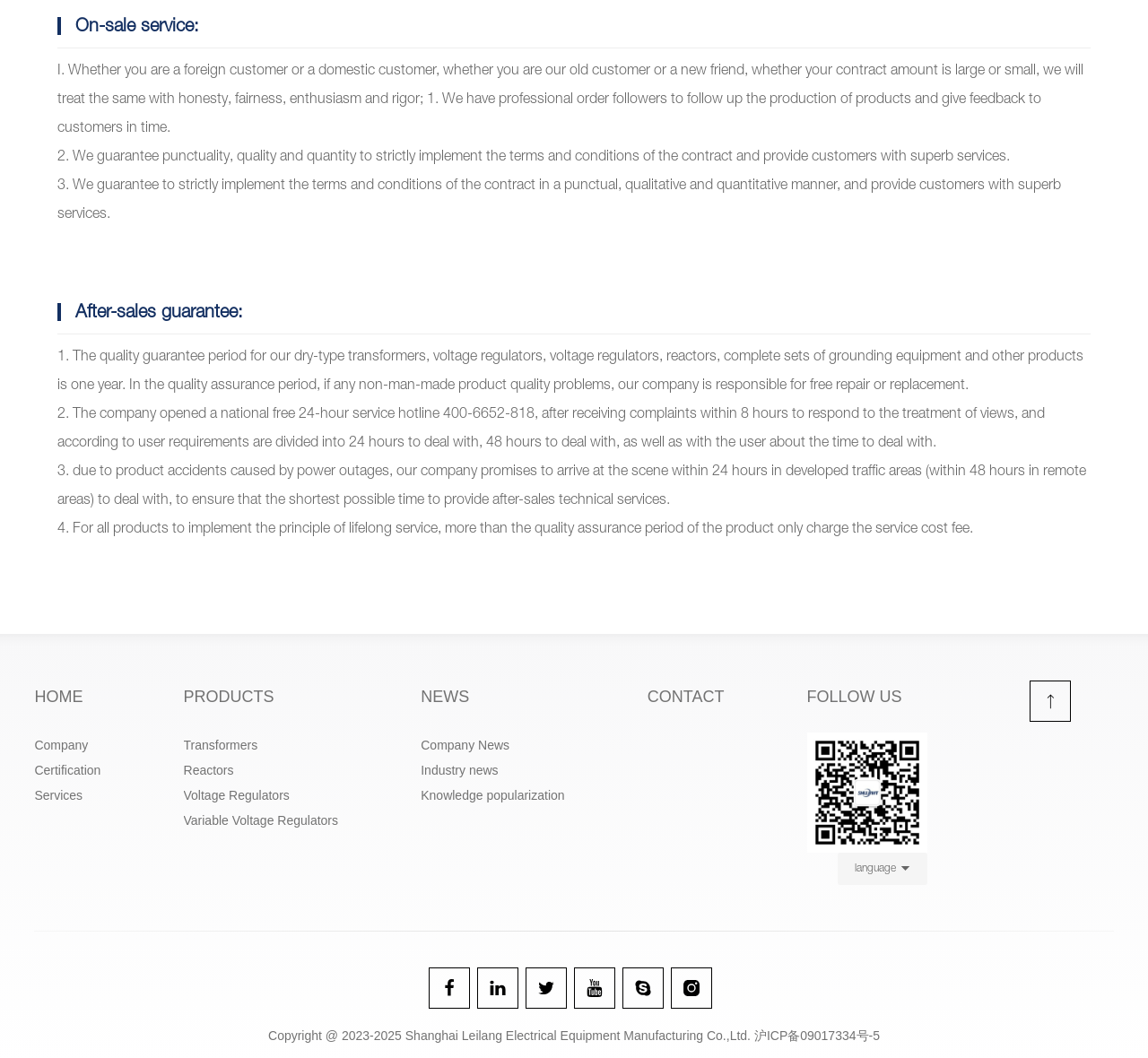Identify the bounding box coordinates of the part that should be clicked to carry out this instruction: "View the COMPANY page".

[0.03, 0.692, 0.16, 0.716]